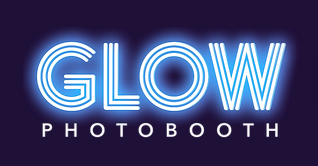Give a thorough description of the image, including any visible elements and their relationships.

The image features the vibrant logo for "GLOW PHOTOBEOTH," prominently displayed with luminous, glowing blue letters against a dark background. The word "GLOW" is emphasized in a bold, stylized font that suggests a lively, festive atmosphere, perfect for capturing memorable moments at events. Beneath "GLOW," the word "PHOTOBEOTH" is presented in a sleek, spaced-out lettering, enhancing the modern aesthetic of the brand. This logo represents a photo booth rental service based in Los Angeles and Orange County, known for providing a fun and engaging experience at various gatherings. The overall design conveys energy and excitement, inviting potential customers to explore their offerings for special occasions.